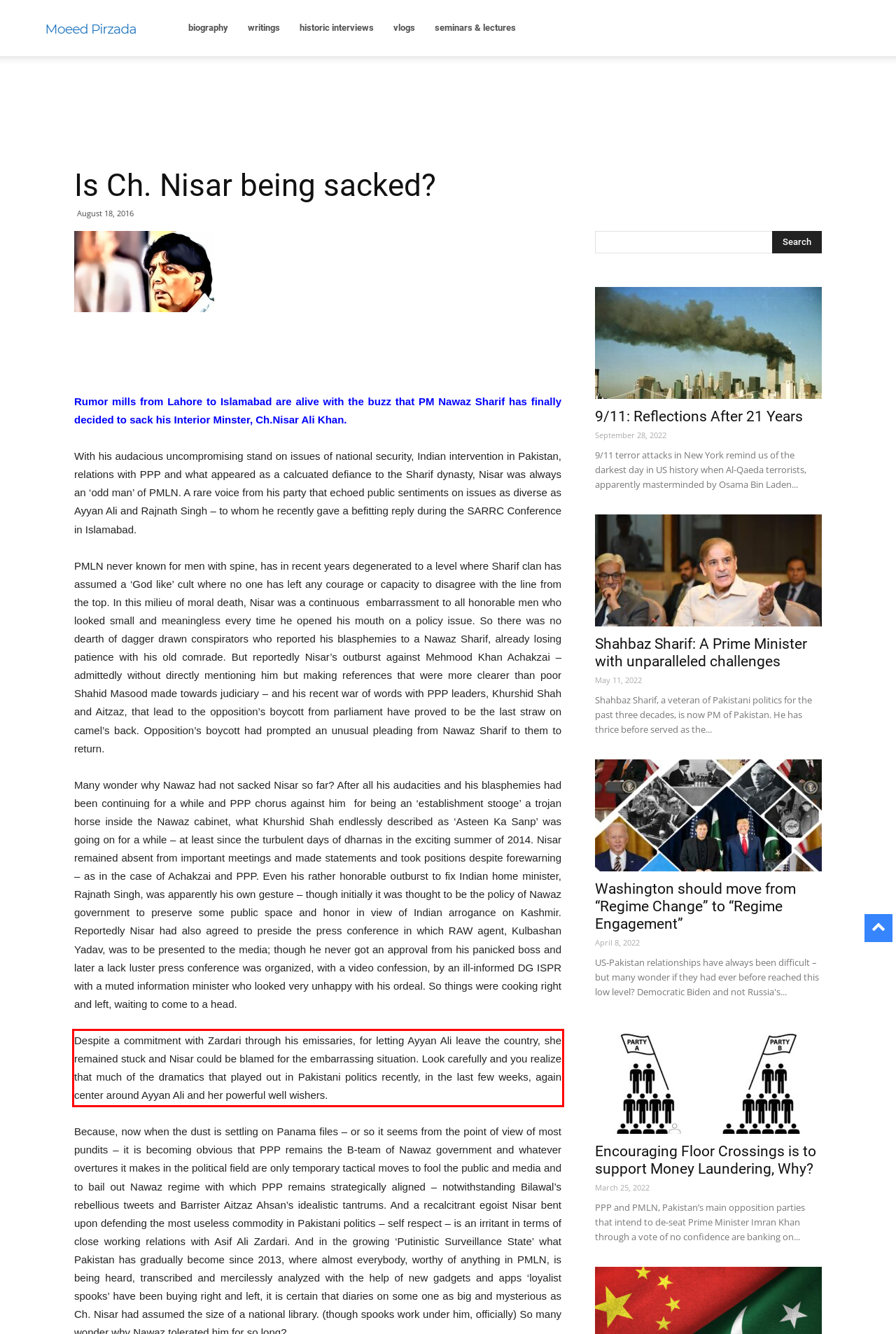Please take the screenshot of the webpage, find the red bounding box, and generate the text content that is within this red bounding box.

Despite a commitment with Zardari through his emissaries, for letting Ayyan Ali leave the country, she remained stuck and Nisar could be blamed for the embarrassing situation. Look carefully and you realize that much of the dramatics that played out in Pakistani politics recently, in the last few weeks, again center around Ayyan Ali and her powerful well wishers.